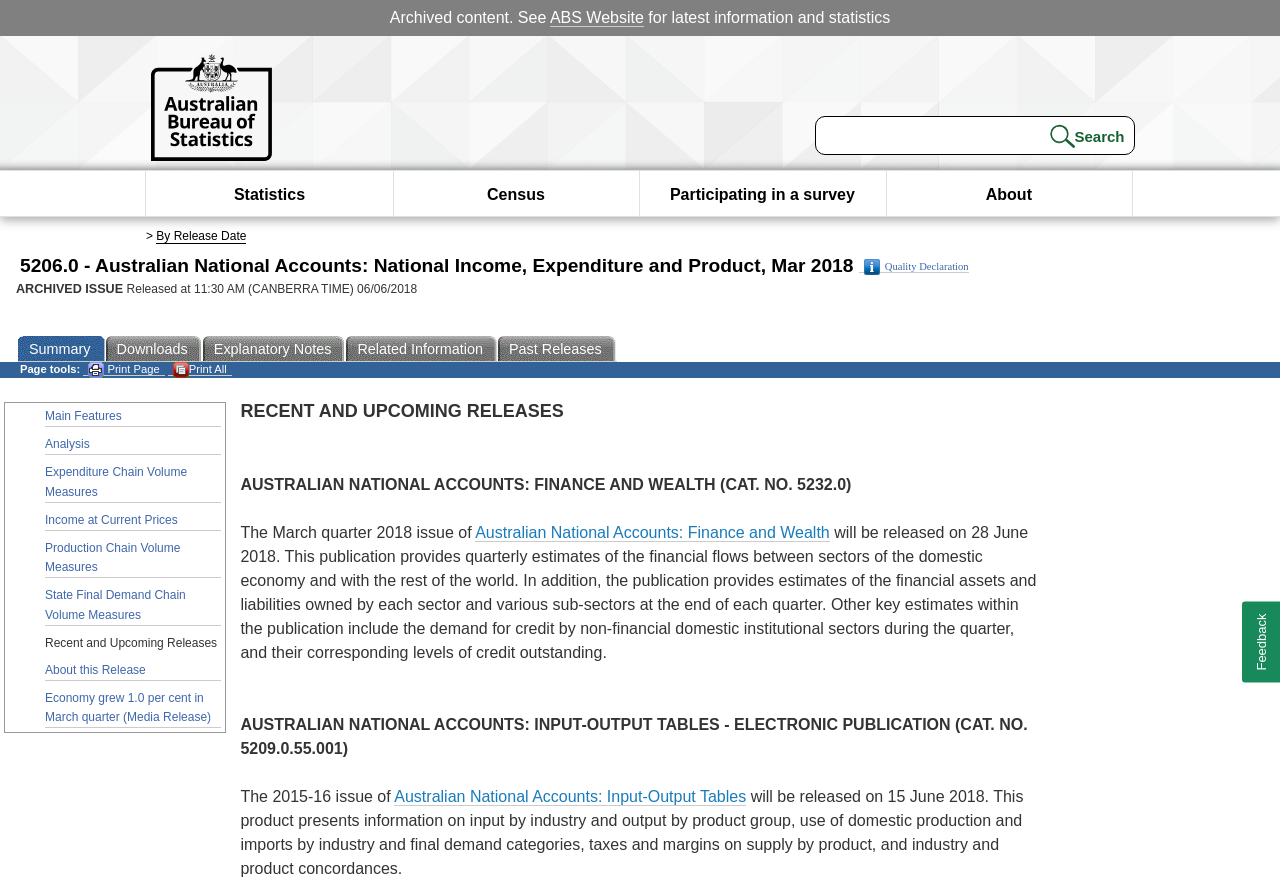What is the name of the logo on the top left?
Look at the screenshot and respond with a single word or phrase.

ABS logo